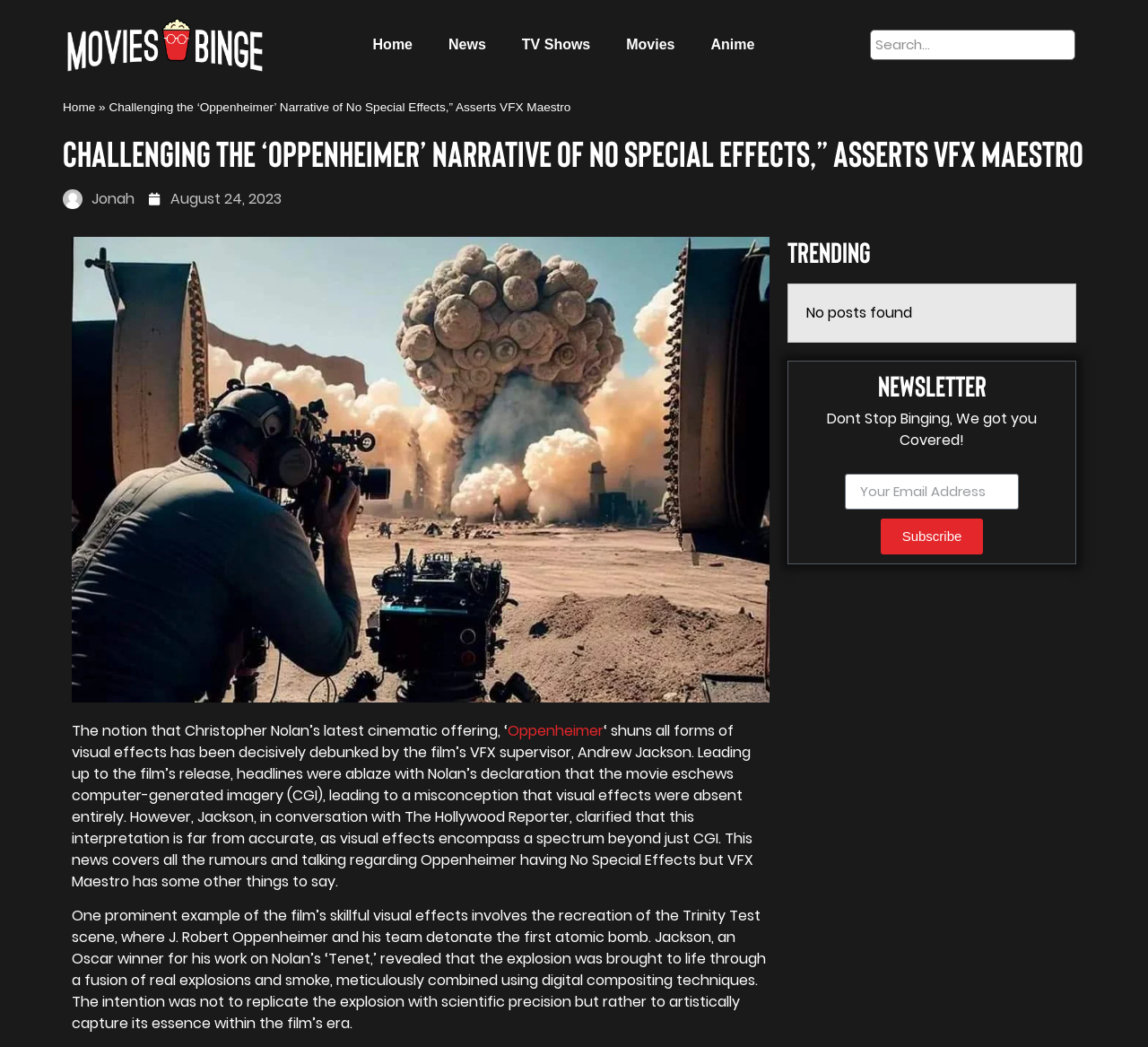Predict the bounding box coordinates for the UI element described as: "TV Shows". The coordinates should be four float numbers between 0 and 1, presented as [left, top, right, bottom].

[0.439, 0.023, 0.53, 0.063]